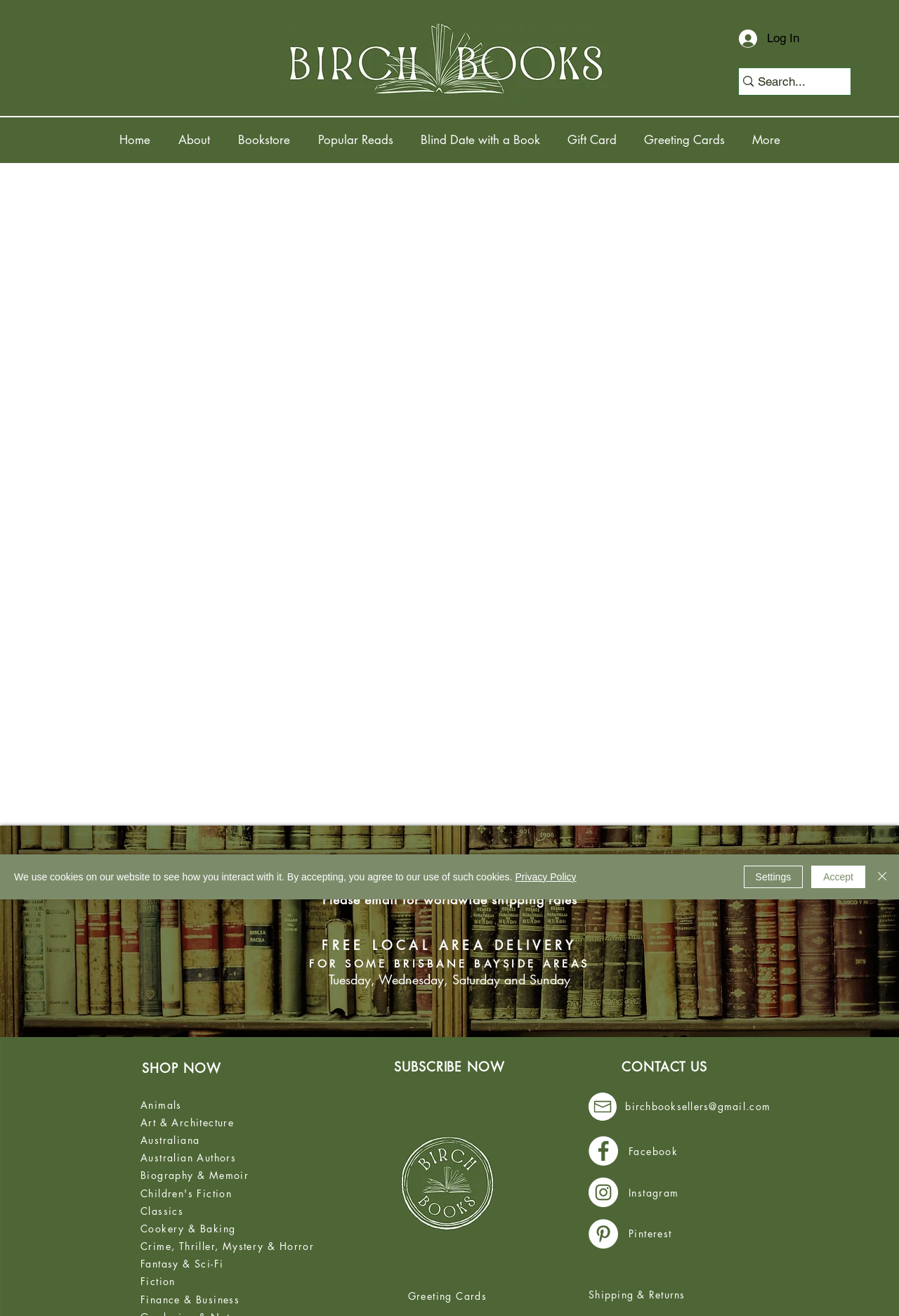Determine the bounding box coordinates of the area to click in order to meet this instruction: "Search for a book".

[0.843, 0.052, 0.913, 0.073]